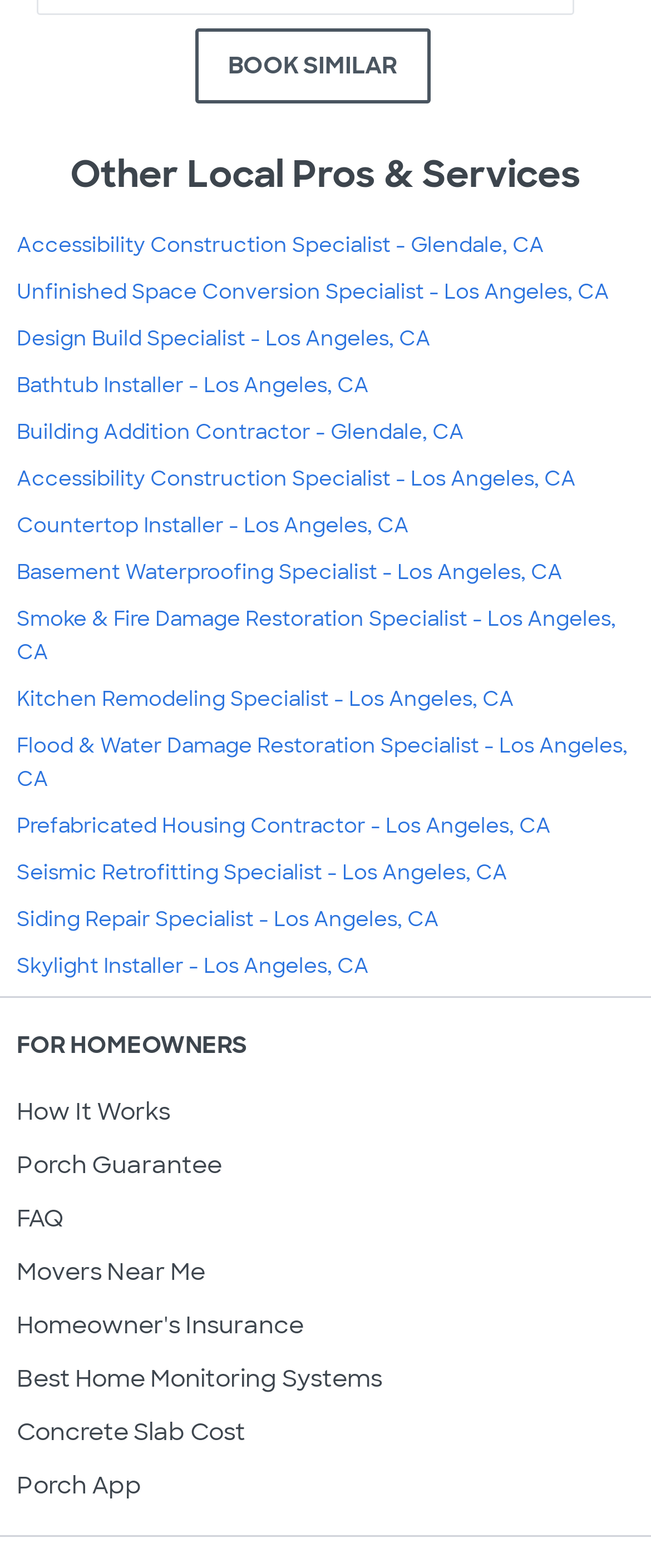Refer to the image and provide a thorough answer to this question:
What is the purpose of the 'BOOK SIMILAR' button?

I looked at the button 'BOOK SIMILAR' and inferred that its purpose is to allow users to book services similar to the ones listed under 'Other Local Pros & Services'.